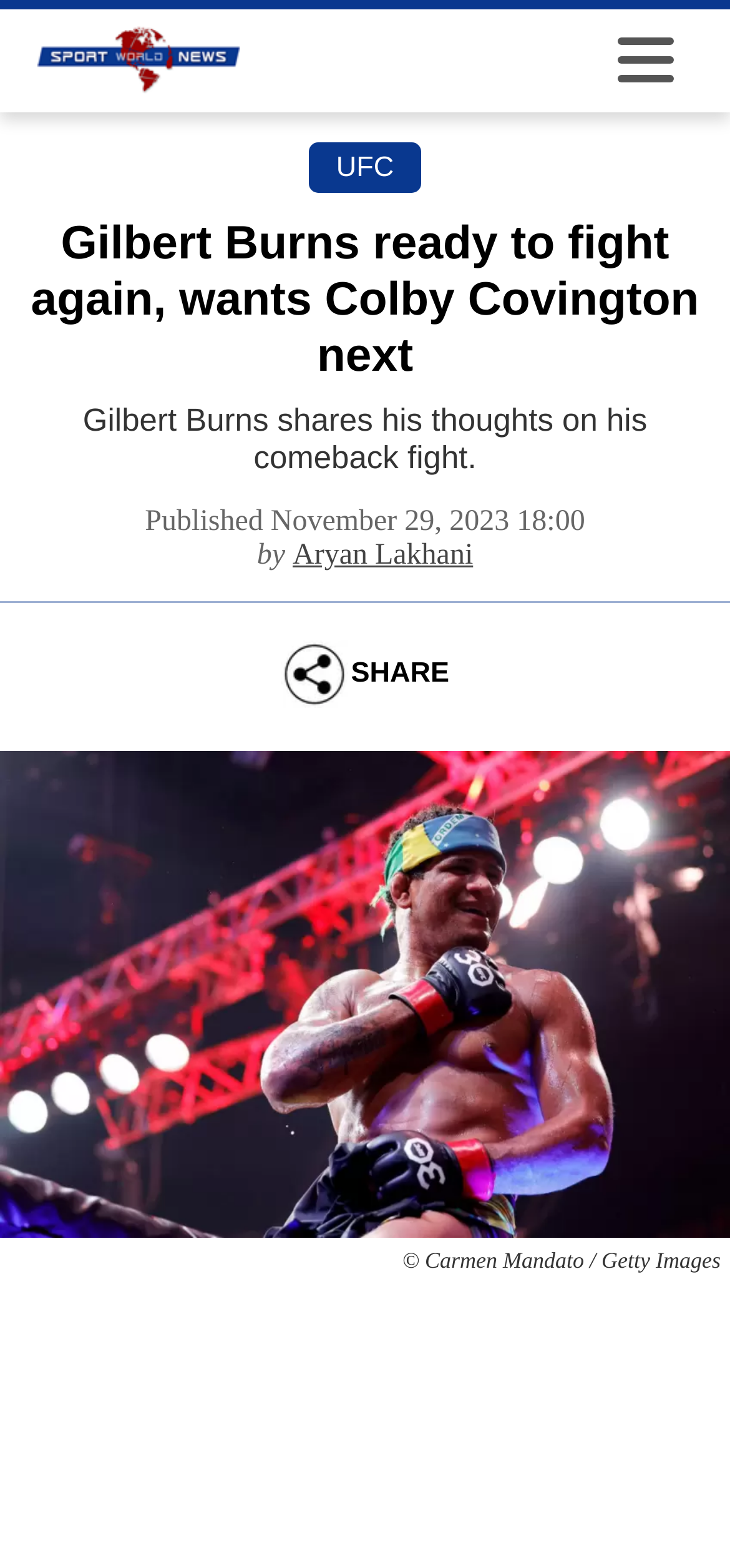Who wrote the article?
Provide a fully detailed and comprehensive answer to the question.

I found the author's name by looking at the group element that contains the text 'by' and a link to the author's name, which is 'Aryan Lakhani'.